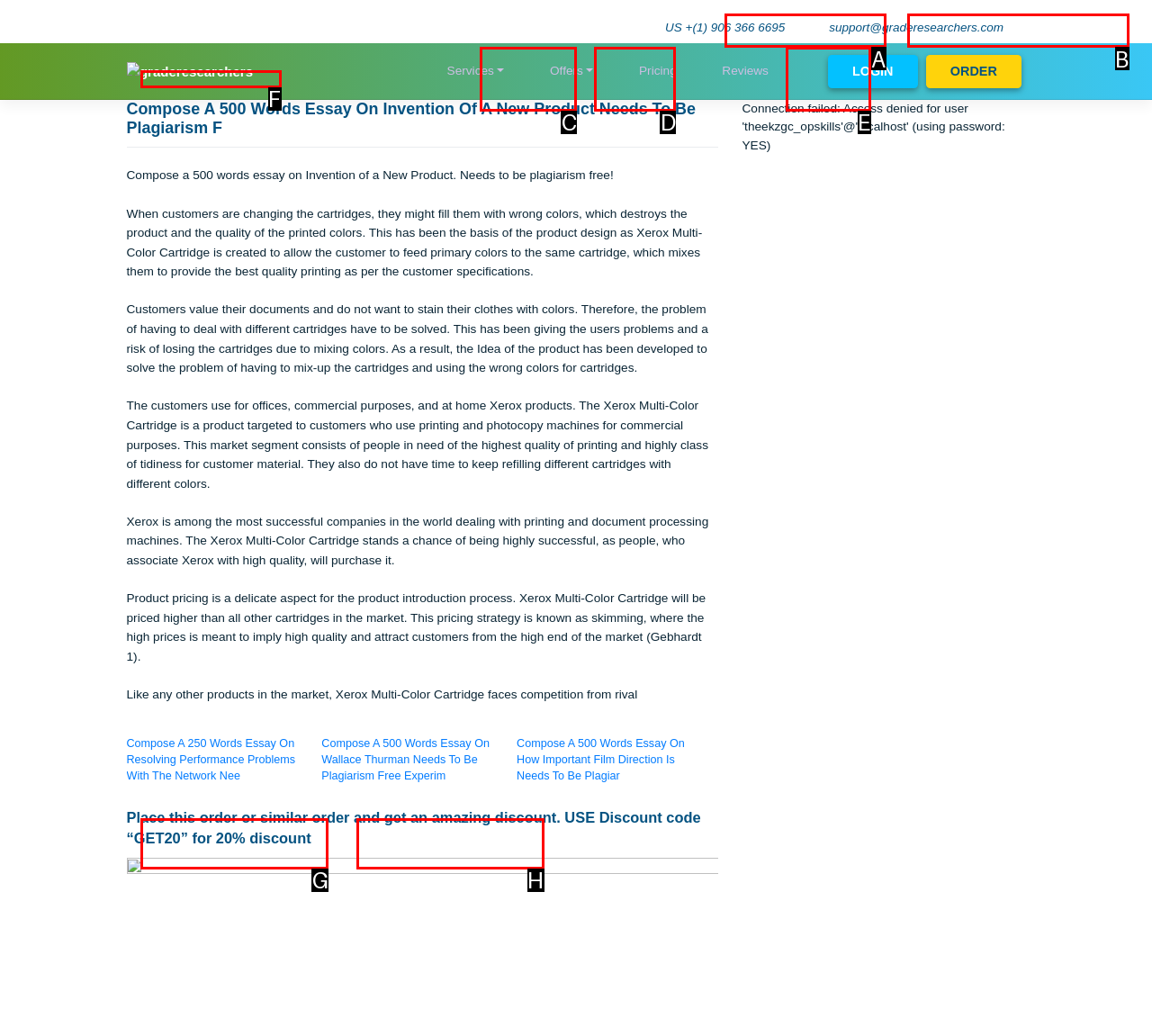Identify the HTML element that matches the description: Photos
Respond with the letter of the correct option.

None